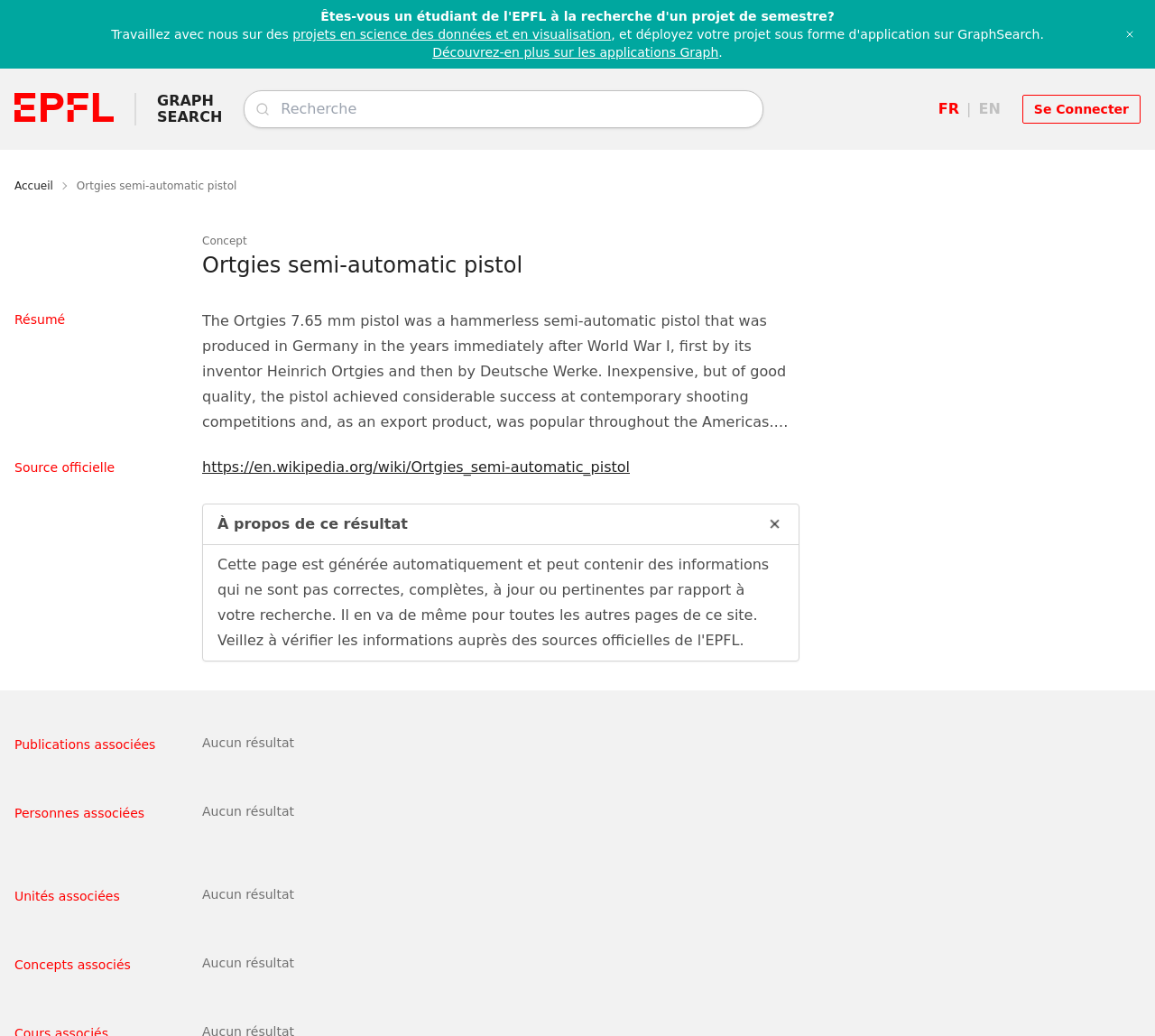Review the image closely and give a comprehensive answer to the question: In which countries was the Ortgies pistol popular?

I found the answer by reading the text on the webpage, which says 'the pistol achieved considerable success at contemporary shooting competitions and, as an export product, was popular throughout the Americas.' This sentence indicates that the pistol was popular in the Americas.